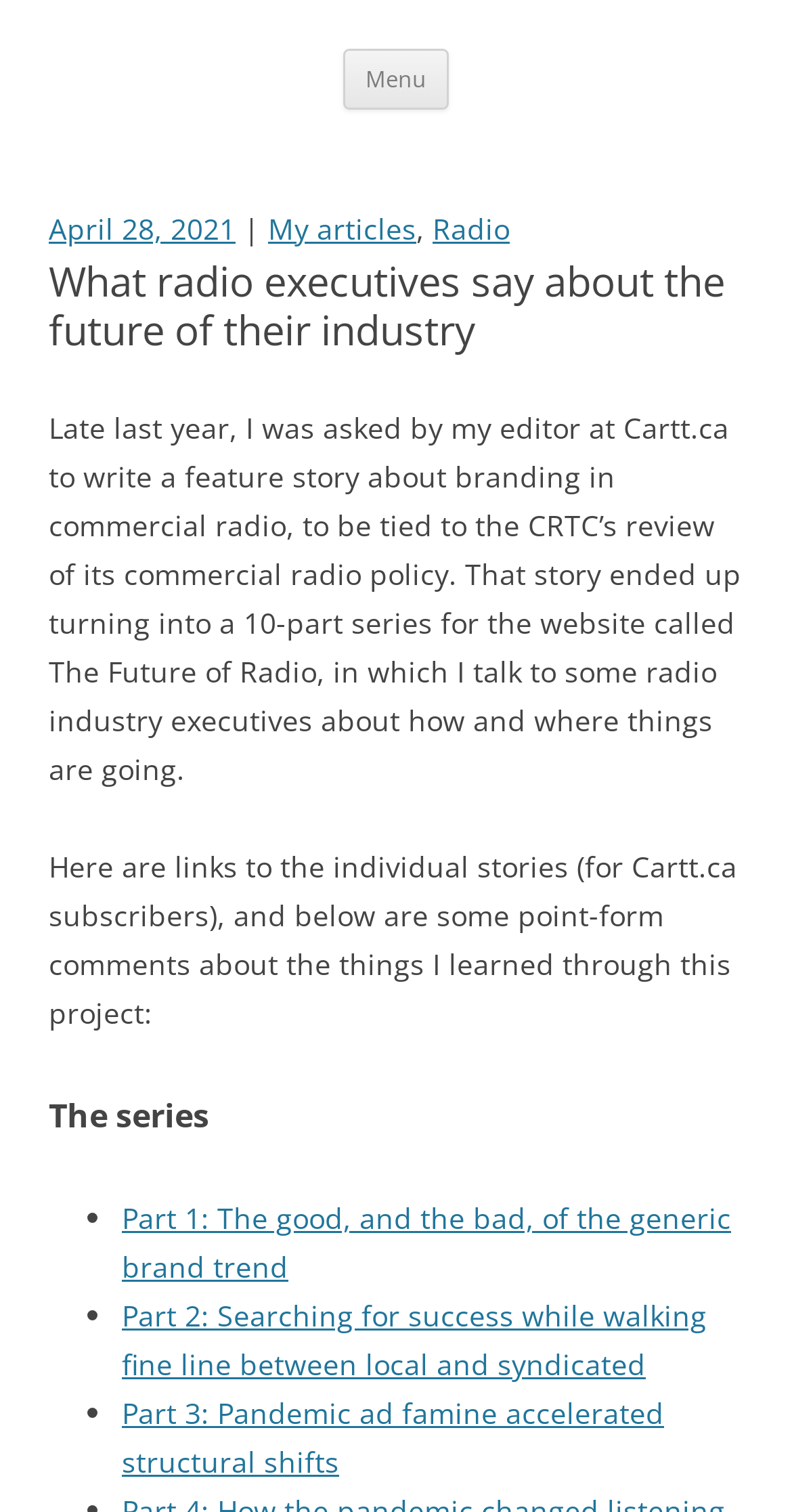Provide the bounding box coordinates of the HTML element described by the text: "Radio".

[0.546, 0.138, 0.644, 0.164]